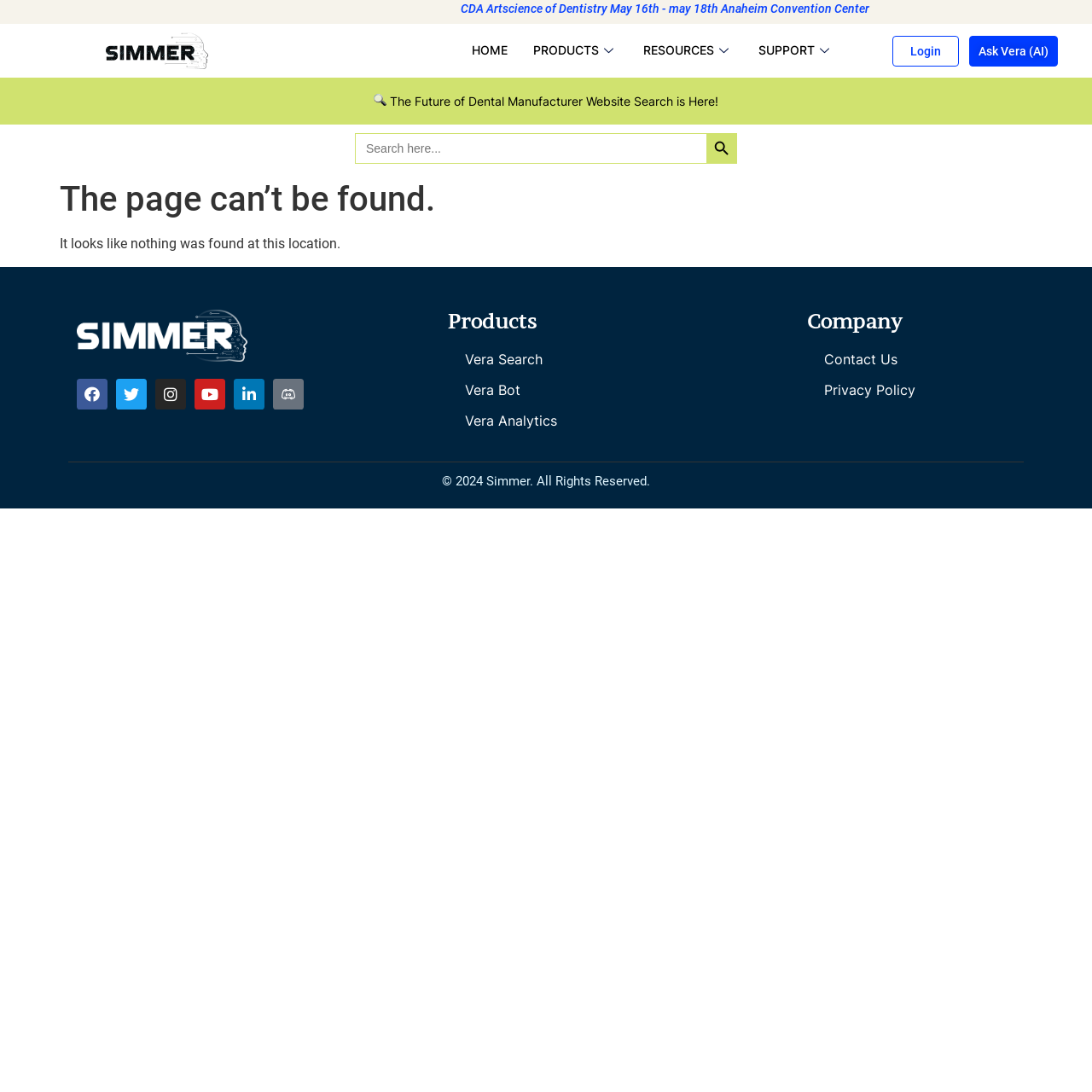Please pinpoint the bounding box coordinates for the region I should click to adhere to this instruction: "Go to home page".

[0.42, 0.037, 0.476, 0.056]